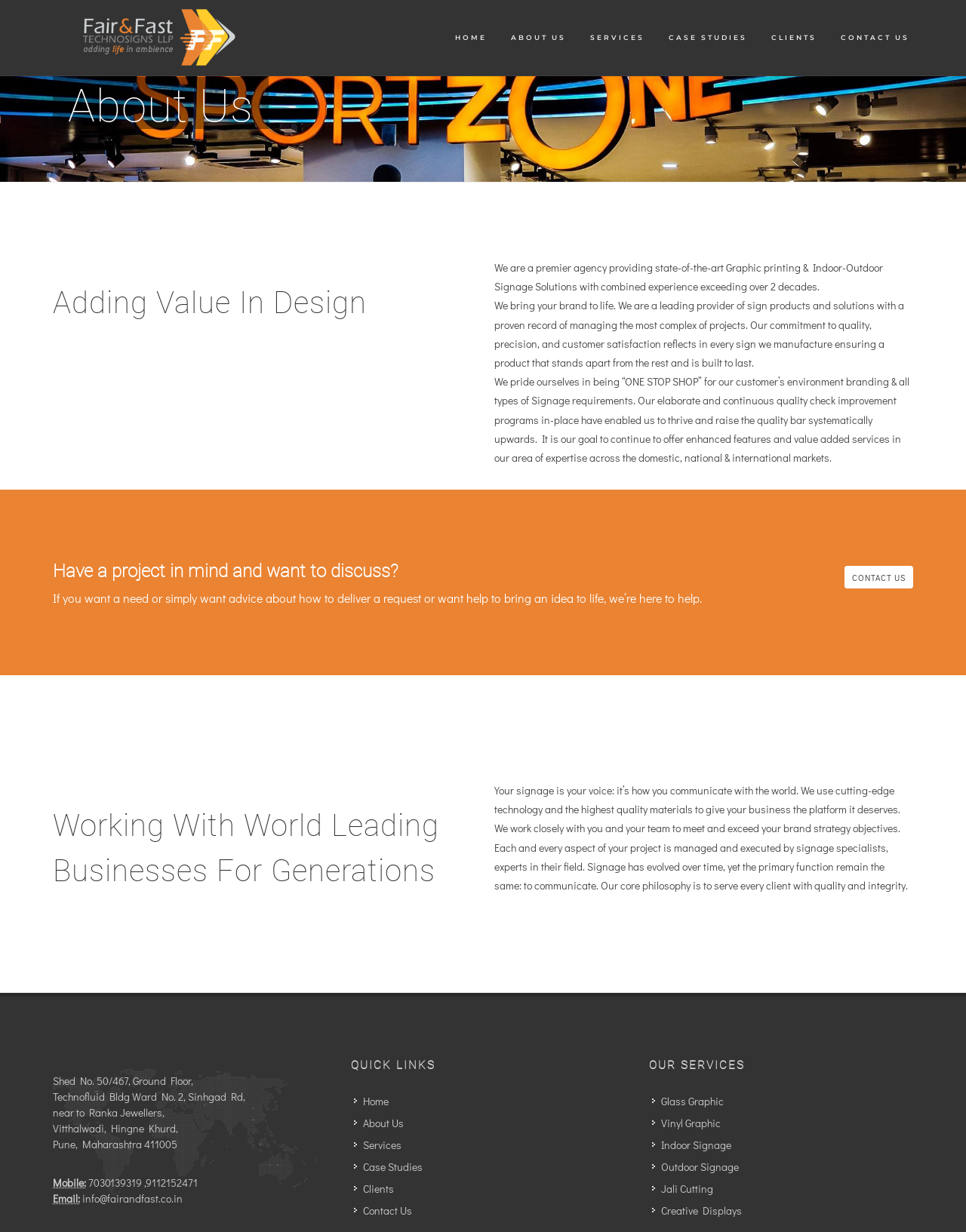Show me the bounding box coordinates of the clickable region to achieve the task as per the instruction: "Click on the HOME link".

[0.459, 0.0, 0.516, 0.061]